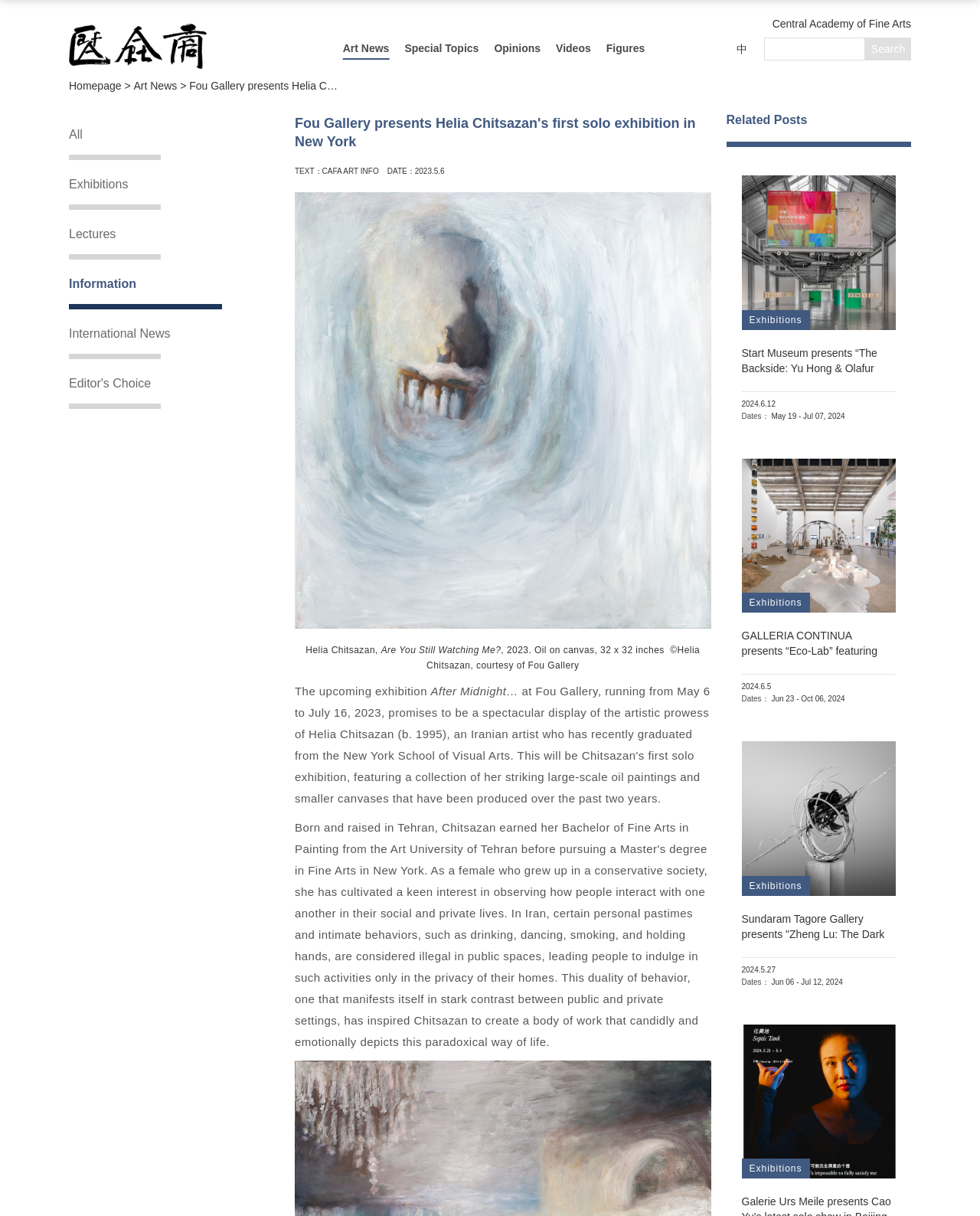Give a concise answer using only one word or phrase for this question:
What is the date of the exhibition?

2023.5.6